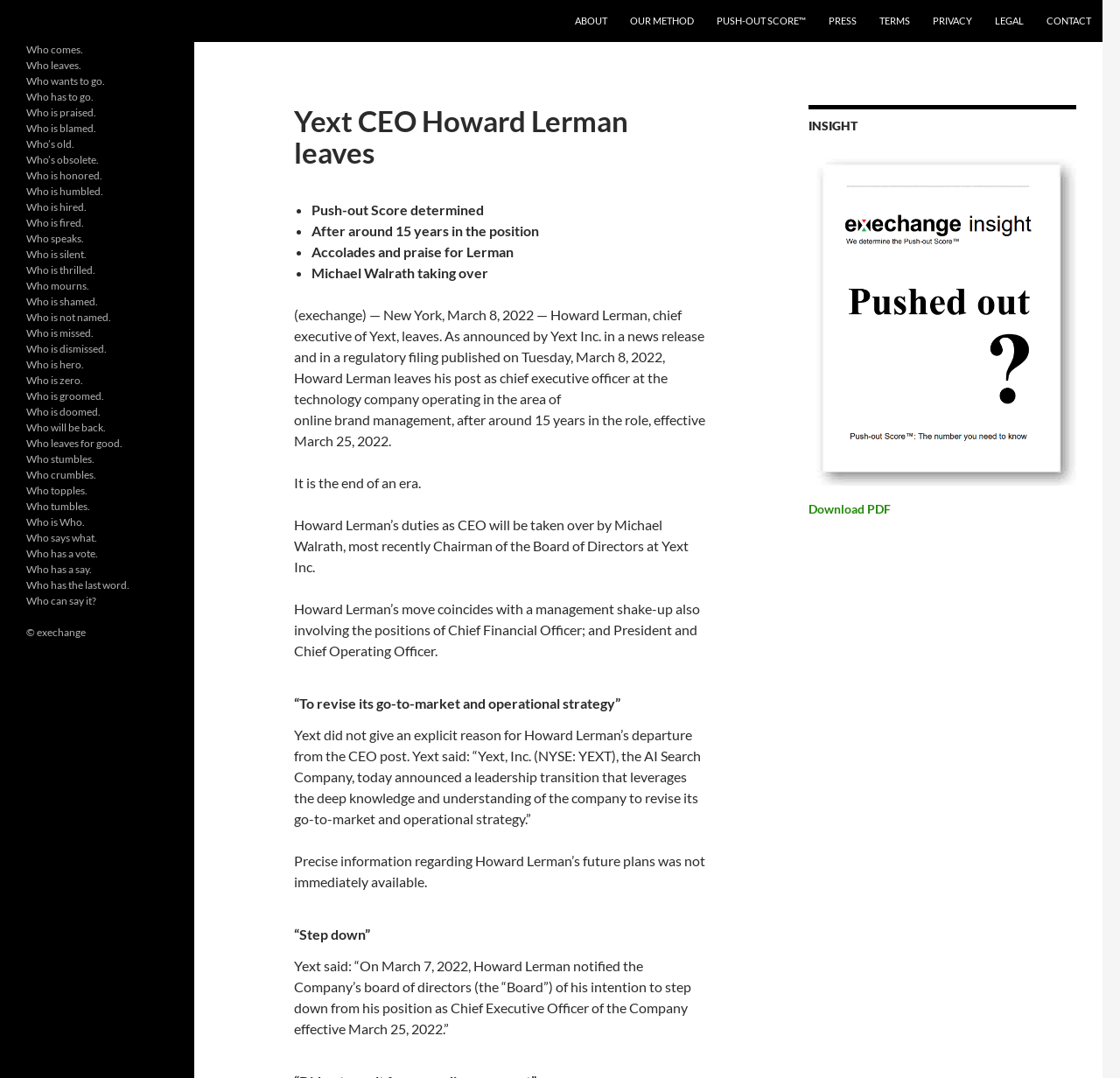Convey a detailed summary of the webpage, mentioning all key elements.

The webpage is about the news of Yext CEO Howard Lerman leaving his position. At the top, there is a heading "exechange" and a set of links to different sections of the website, including "ABOUT", "OUR METHOD", "PUSH-OUT SCORE™", "PRESS", "TERMS", "PRIVACY", "LEGAL", and "CONTACT". 

Below the links, there is a main article with a heading "Yext CEO Howard Lerman leaves". The article is divided into sections, each with a list marker "•" and a brief description. The sections describe the circumstances of Lerman's departure, including the announcement of his leaving, the praise he received, and the transition of his duties to Michael Walrath.

The article also mentions that Lerman's departure is part of a larger management shake-up, and that Yext did not provide a specific reason for his leaving. There is a quote from Yext's announcement about the leadership transition, and a mention that Lerman's future plans are not immediately available.

On the right side of the page, there is a section with a heading "INSIGHT" and a link to download a PDF. Below this section, there is a list of short phrases, each describing a different aspect of executive changes, such as "Who comes", "Who leaves", "Who wants to go", and so on. At the bottom of the page, there is a copyright notice "© exechange".